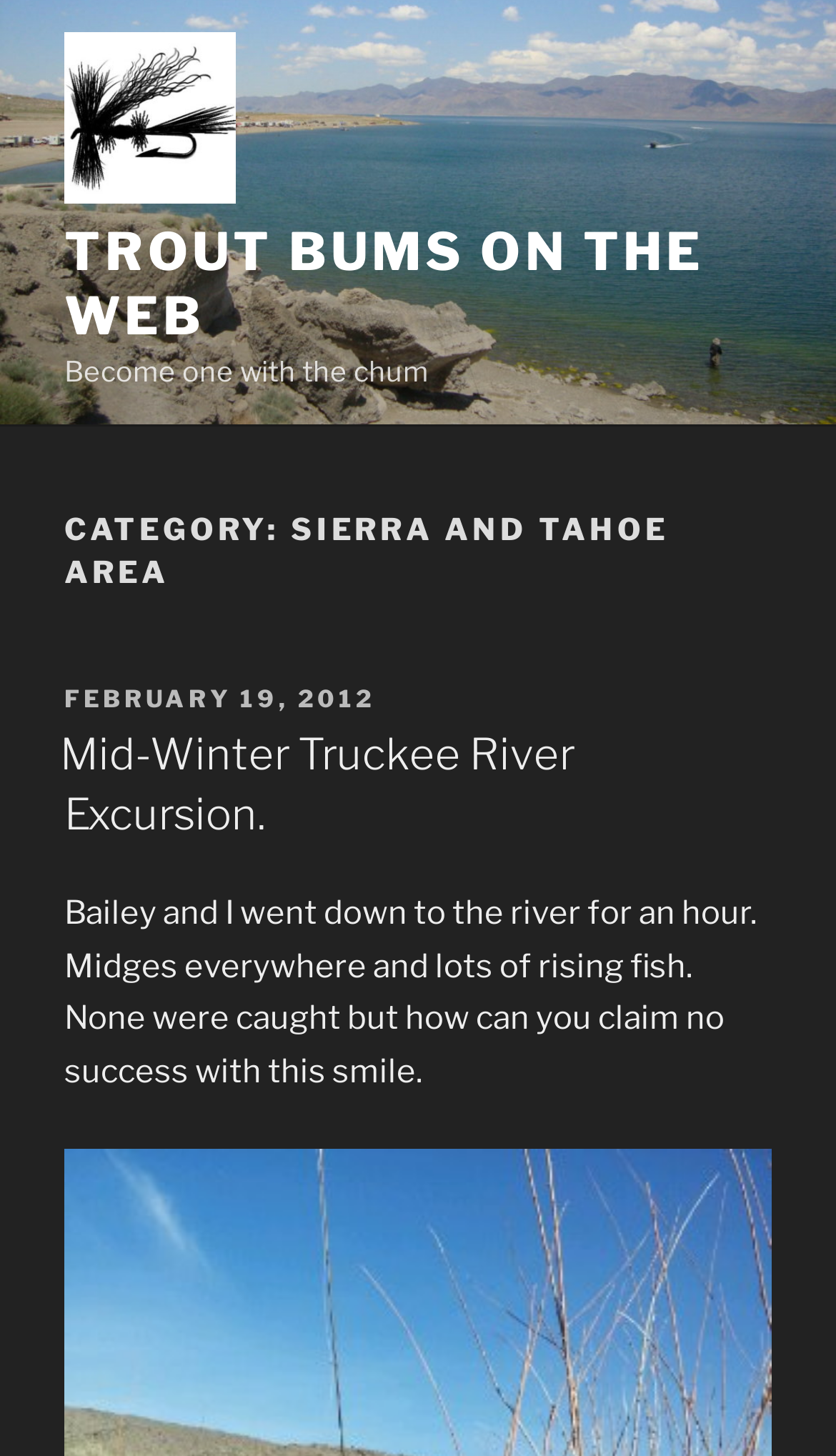Provide the bounding box coordinates of the HTML element described by the text: "February 19, 2012".

[0.077, 0.469, 0.449, 0.49]